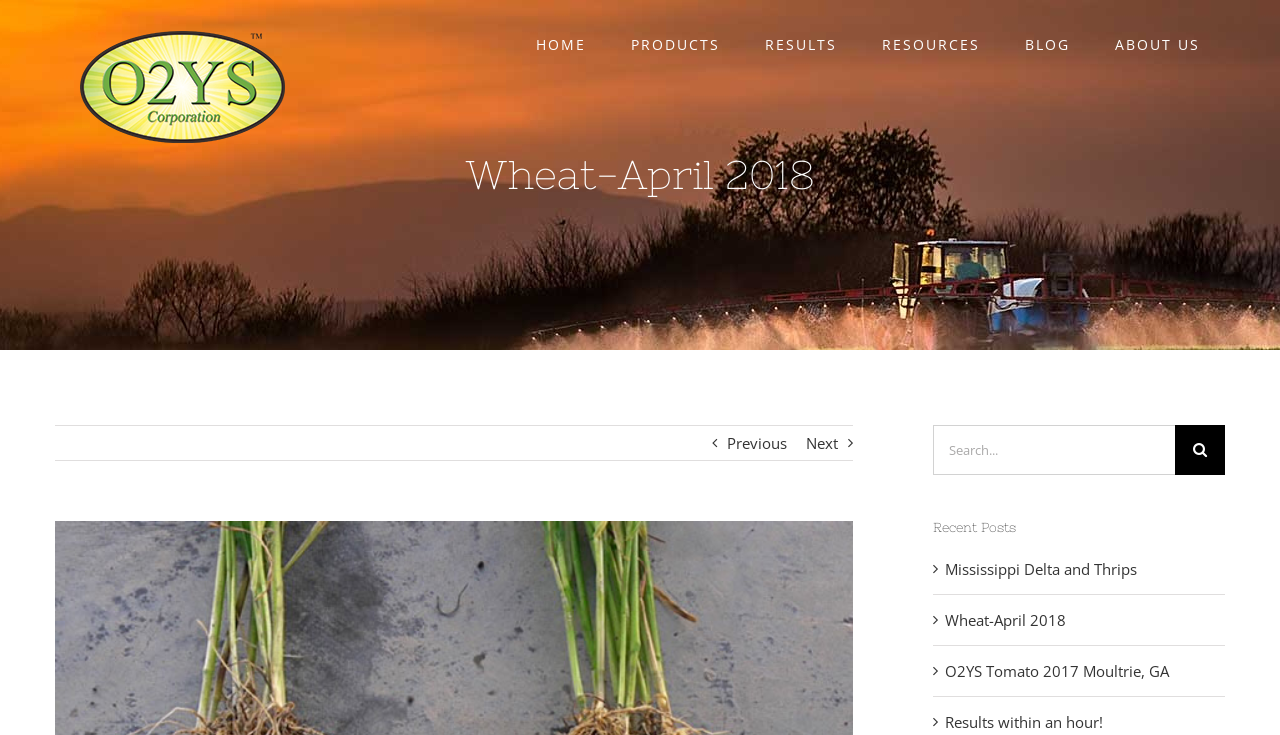Offer an in-depth caption of the entire webpage.

This webpage is about wheat, specifically showcasing a photo from Dr. Mohammed Moncef in Tunisia, a renowned wheat expert. The page is titled "Wheat-April 2018 – O2YS". 

At the top left corner, there is an O2YS logo, which is also a link. Next to it, there is a main menu navigation bar with links to HOME, PRODUCTS, RESULTS, RESOURCES, BLOG, and ABOUT US. 

Below the menu bar, there is a page title bar that spans the entire width of the page. Within this bar, the title "Wheat-April 2018" is prominently displayed. 

On the right side of the page title bar, there are links to navigate to previous and next pages, as well as a search bar. The search bar has a text input field, a search button, and a magnifying glass icon. 

Further down the page, there is a section titled "Recent Posts" that lists several links to blog posts, including "Mississippi Delta and Thrips", "Wheat-April 2018", "O2YS Tomato 2017 Moultrie, GA", and "Results within an hour!".